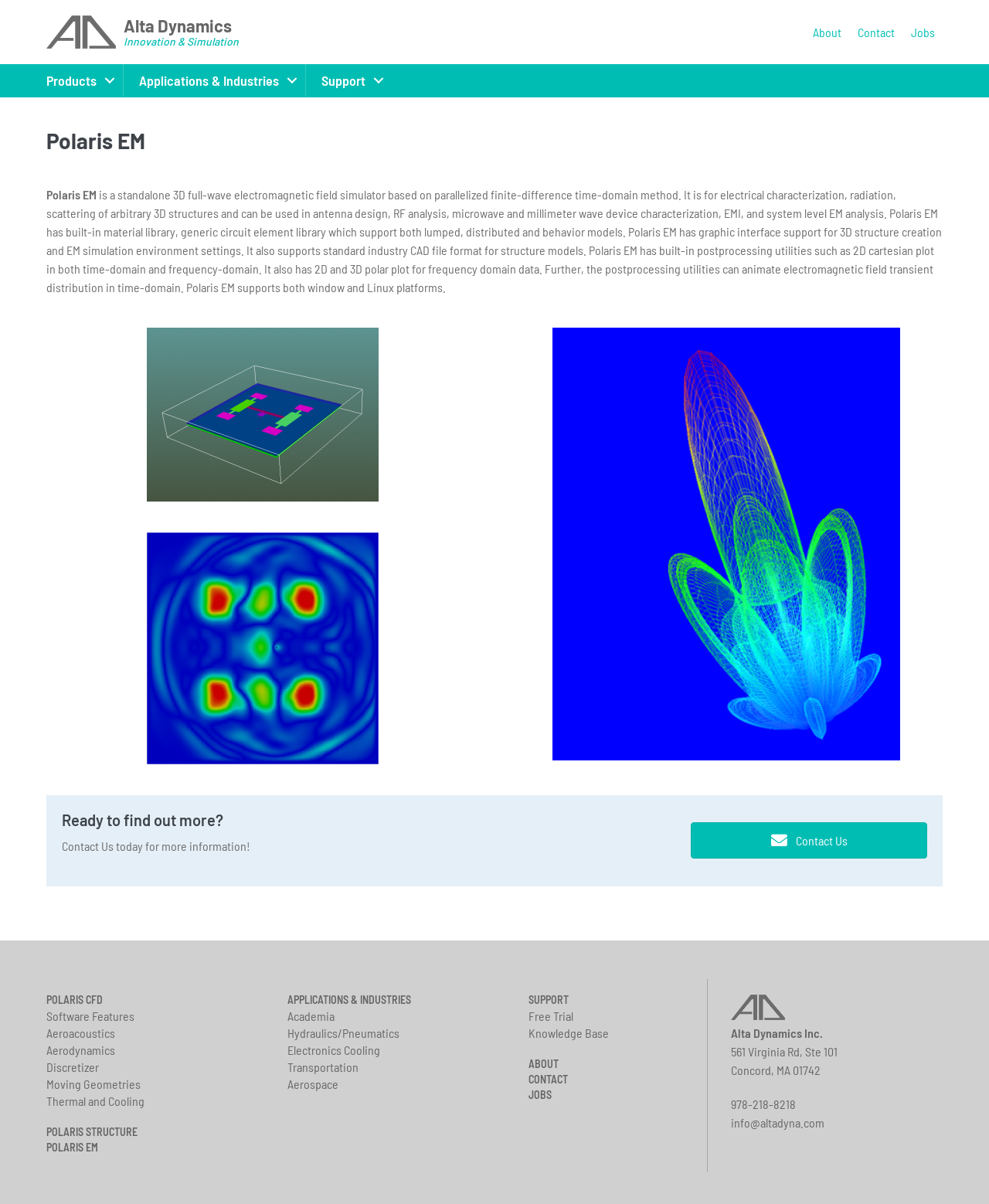Please examine the image and answer the question with a detailed explanation:
What is the contact email?

The contact email is mentioned at the bottom of the webpage, along with the address and phone number. It is info@altadyna.com.